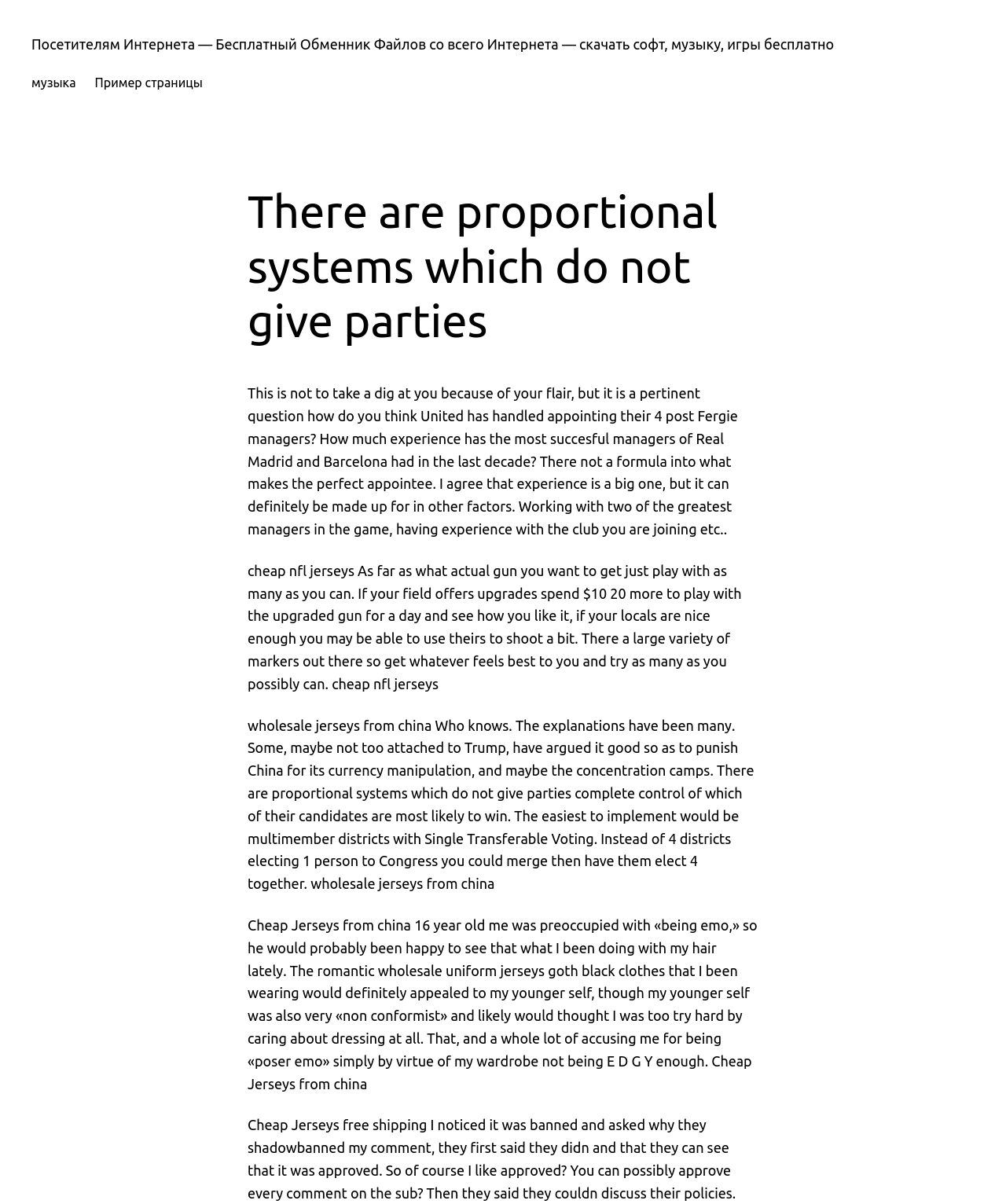What is the purpose of the 'Пример страницы' link?
Using the image, provide a concise answer in one word or a short phrase.

Example page